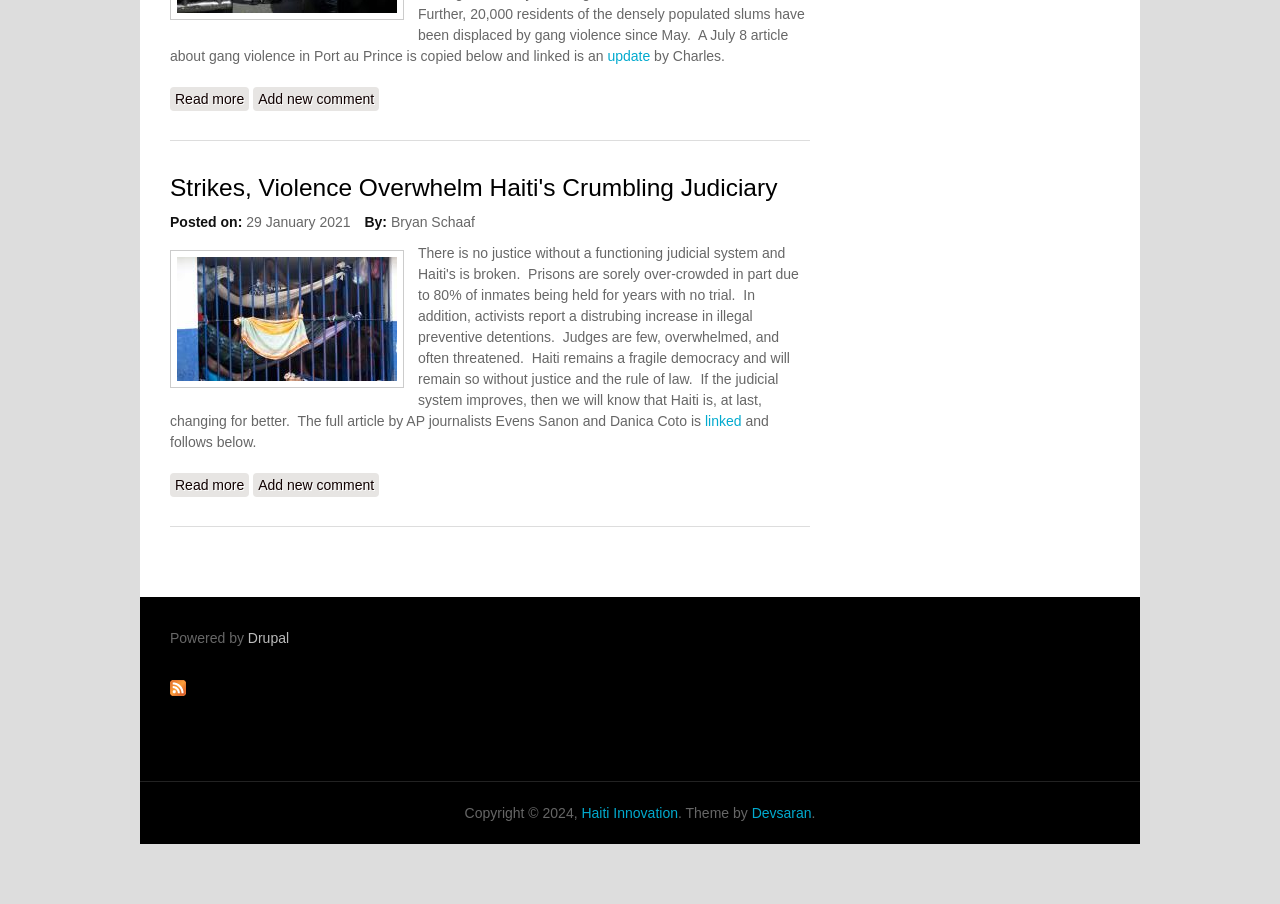Bounding box coordinates are specified in the format (top-left x, top-left y, bottom-right x, bottom-right y). All values are floating point numbers bounded between 0 and 1. Please provide the bounding box coordinate of the region this sentence describes: Devsaran

[0.587, 0.89, 0.634, 0.908]